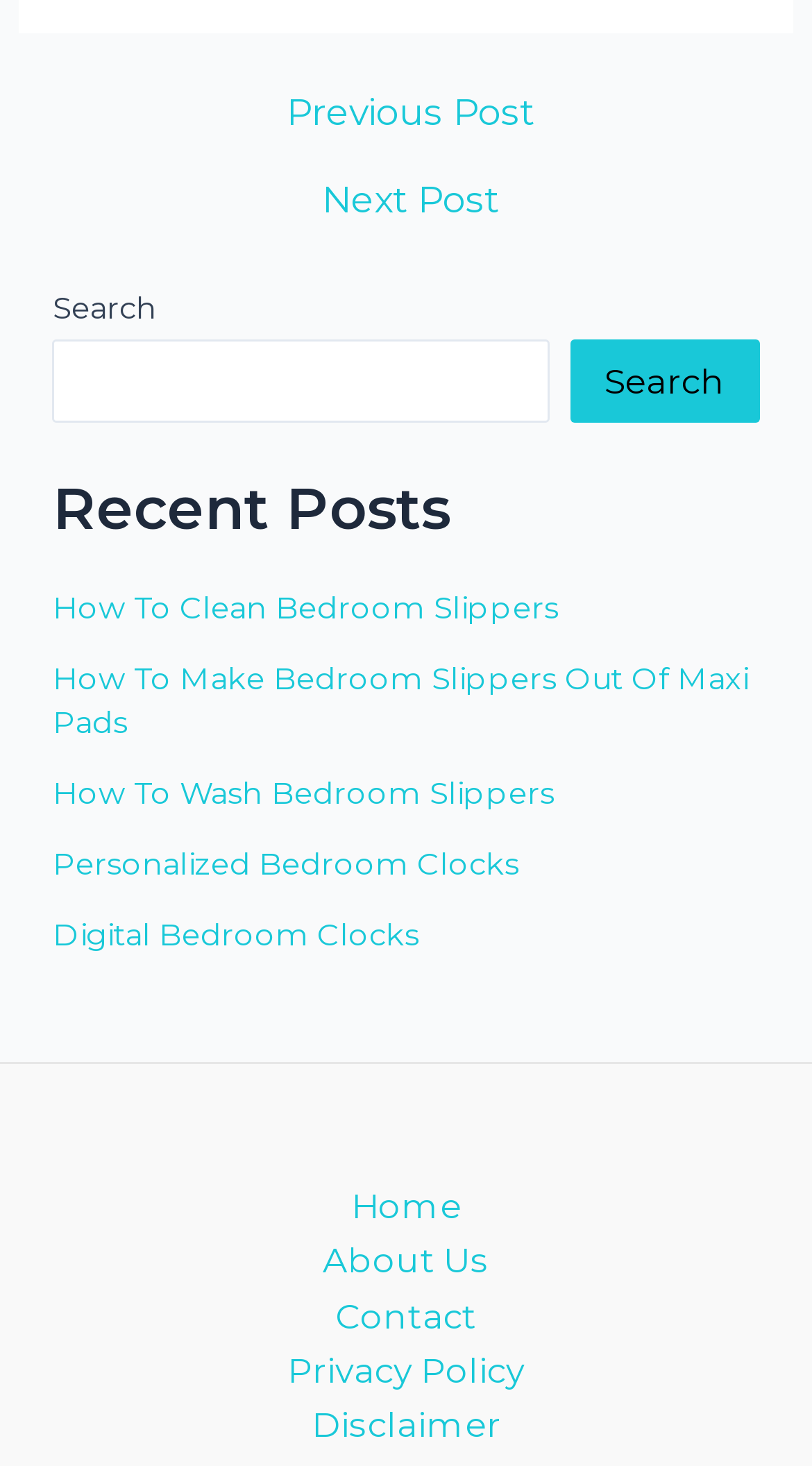Answer the question briefly using a single word or phrase: 
What is the first recent post?

How To Clean Bedroom Slippers